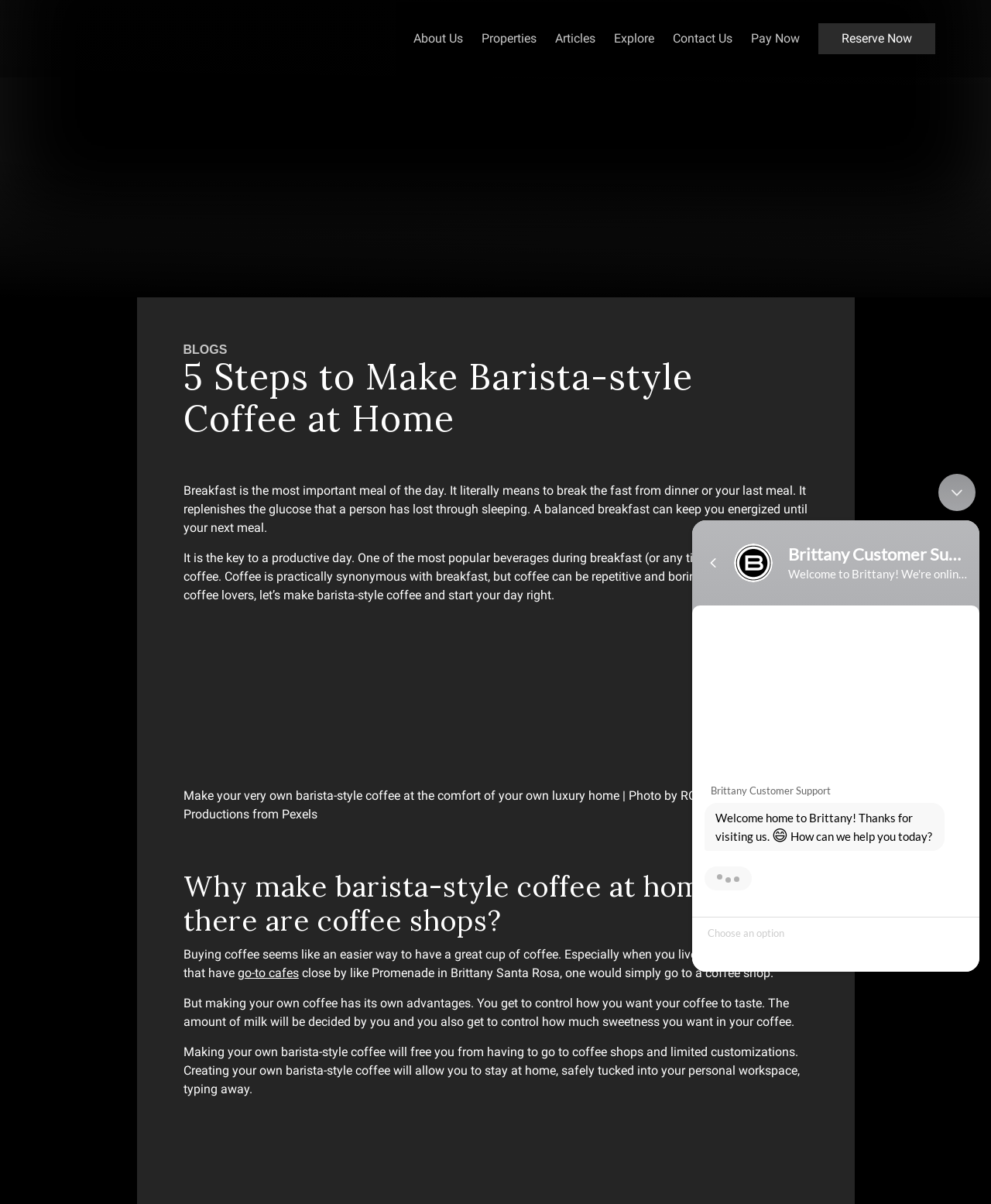What is the advantage of making your own coffee?
Refer to the image and provide a concise answer in one word or phrase.

Control over taste